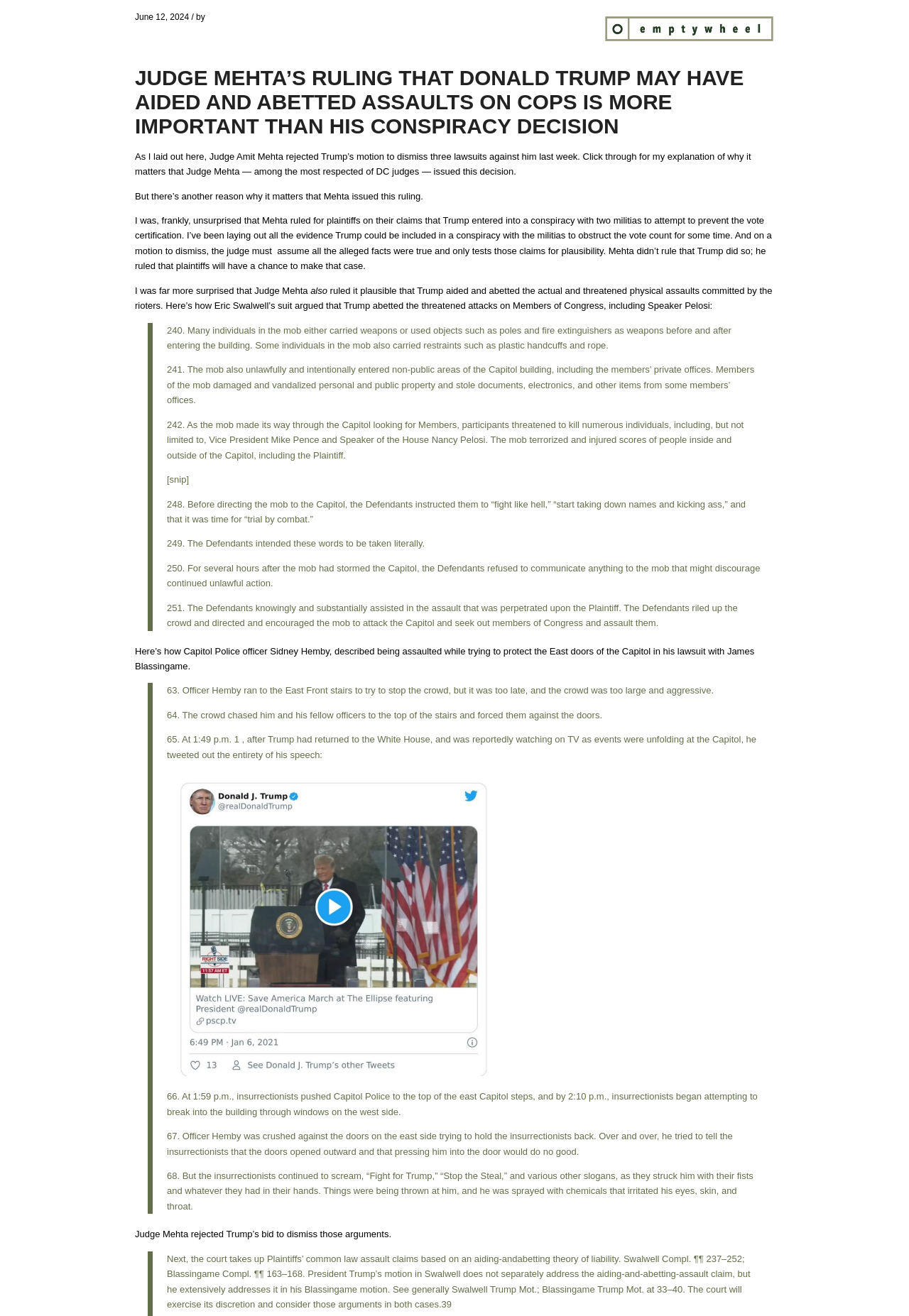Identify the bounding box coordinates for the UI element mentioned here: "rejected". Provide the coordinates as four float values between 0 and 1, i.e., [left, top, right, bottom].

[0.314, 0.115, 0.351, 0.123]